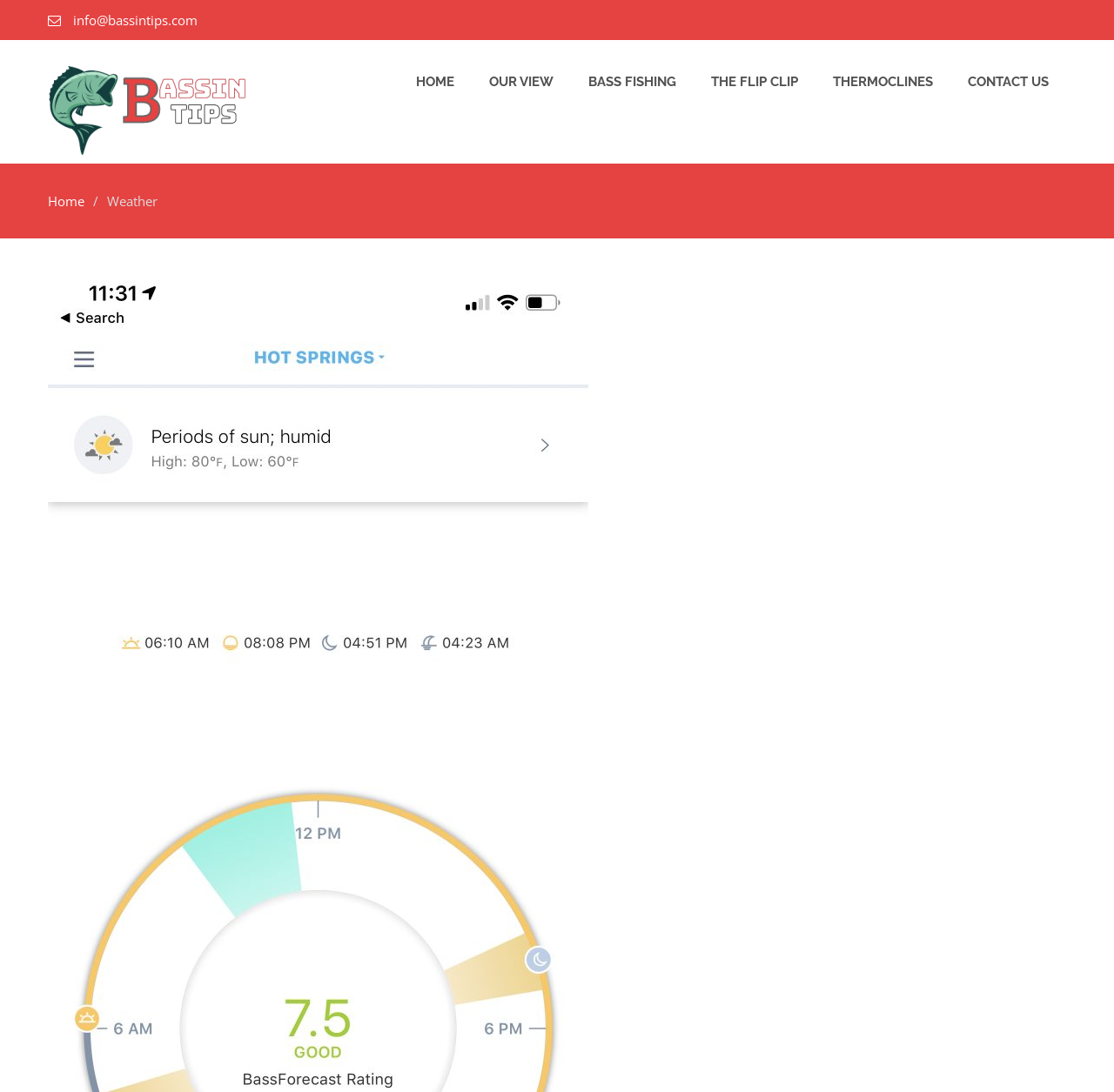What is the email address provided on the webpage?
Look at the screenshot and respond with a single word or phrase.

info@bassintips.com